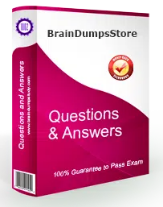Using details from the image, please answer the following question comprehensively:
What is the SAP certification for?

The exam guide is tailored for those preparing for the SAP Certified Application Associate - SAP SuccessFactors Variable Pay 2H/2023, enhancing study efforts with reliable practice questions and answers.